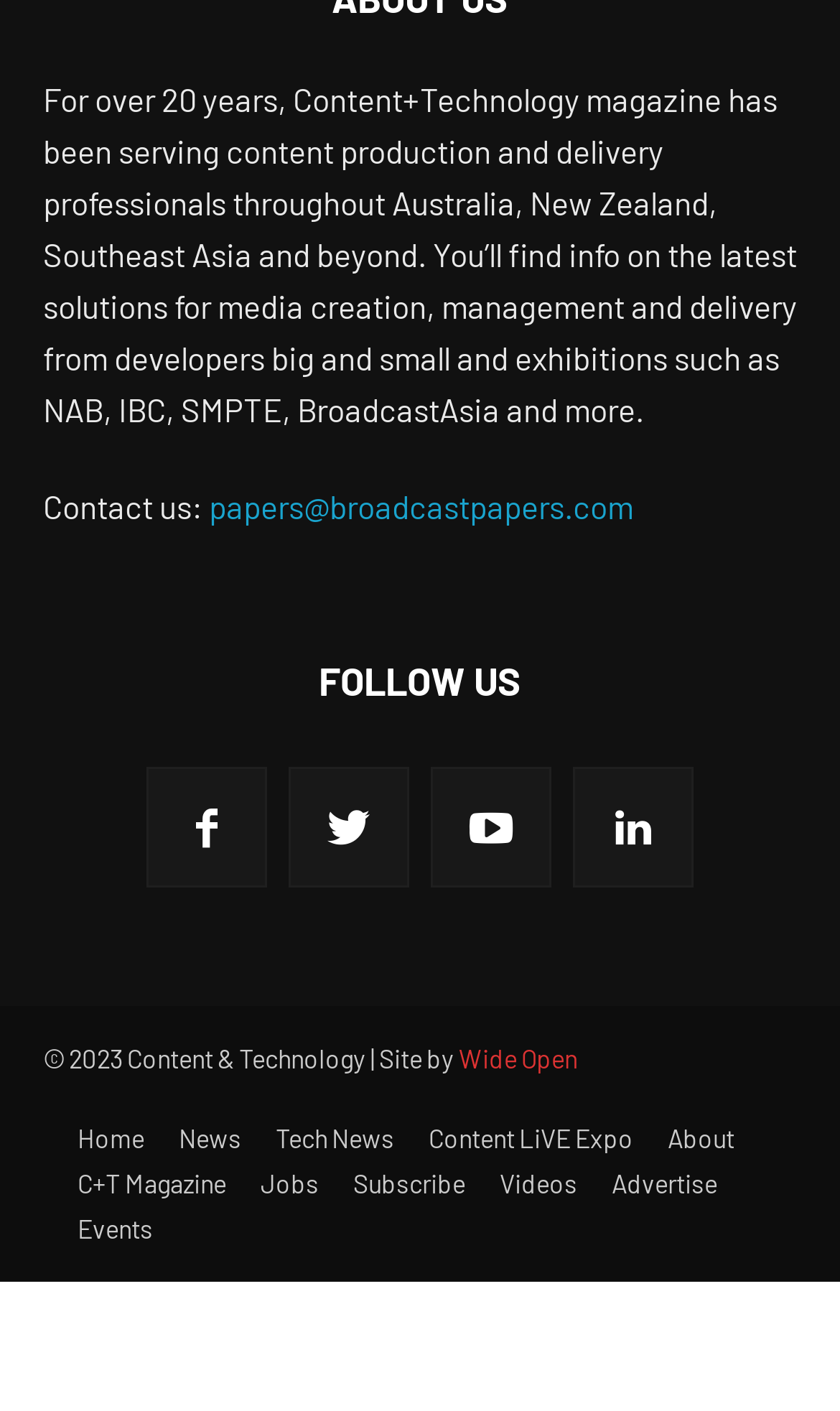Locate the bounding box of the user interface element based on this description: "Wide Open".

[0.546, 0.738, 0.687, 0.76]